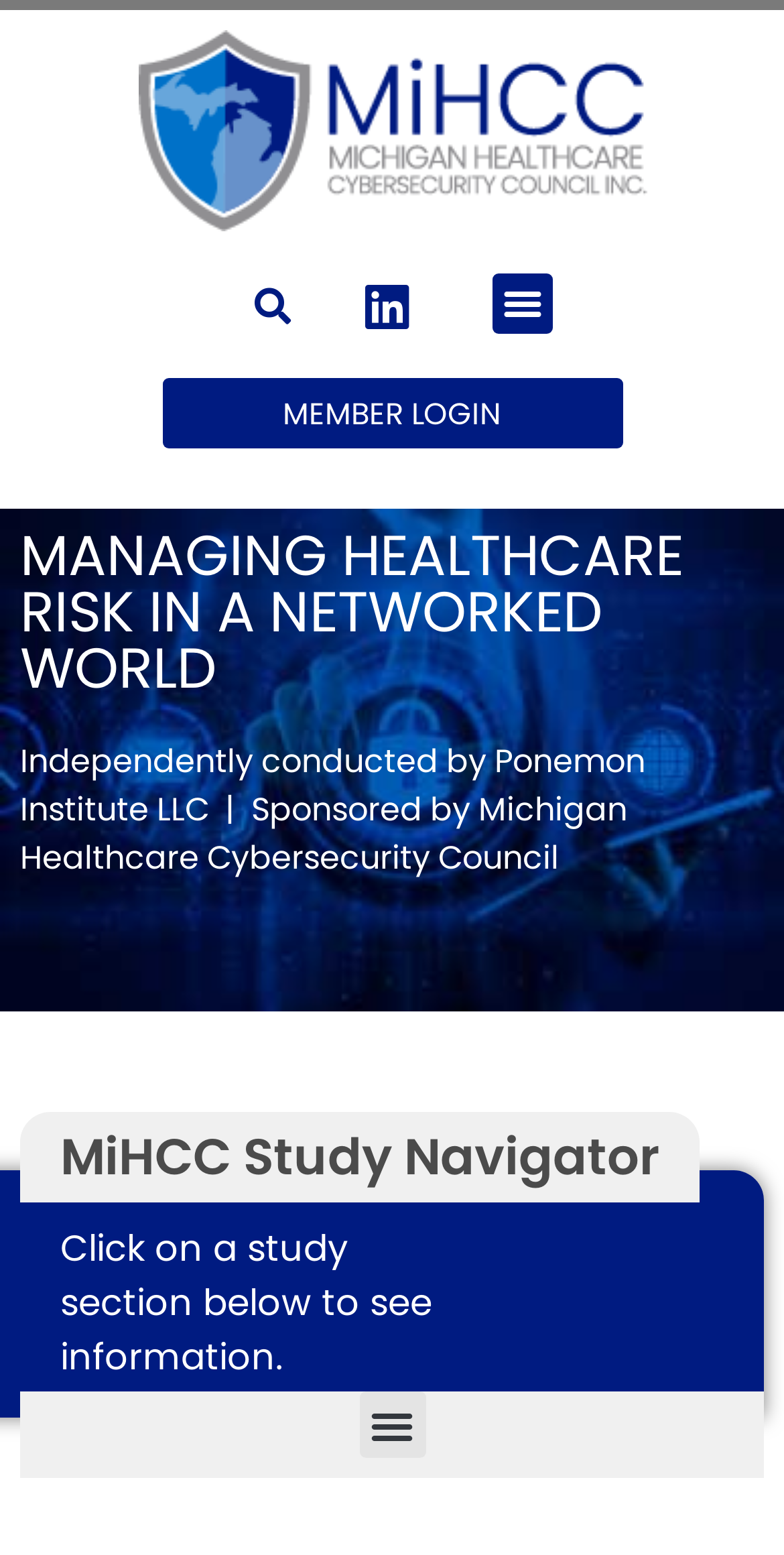Use the information in the screenshot to answer the question comprehensively: What is the purpose of the search bar?

The search bar is a text input field with a button labeled 'Search', indicating that it is used to search for content on the website.